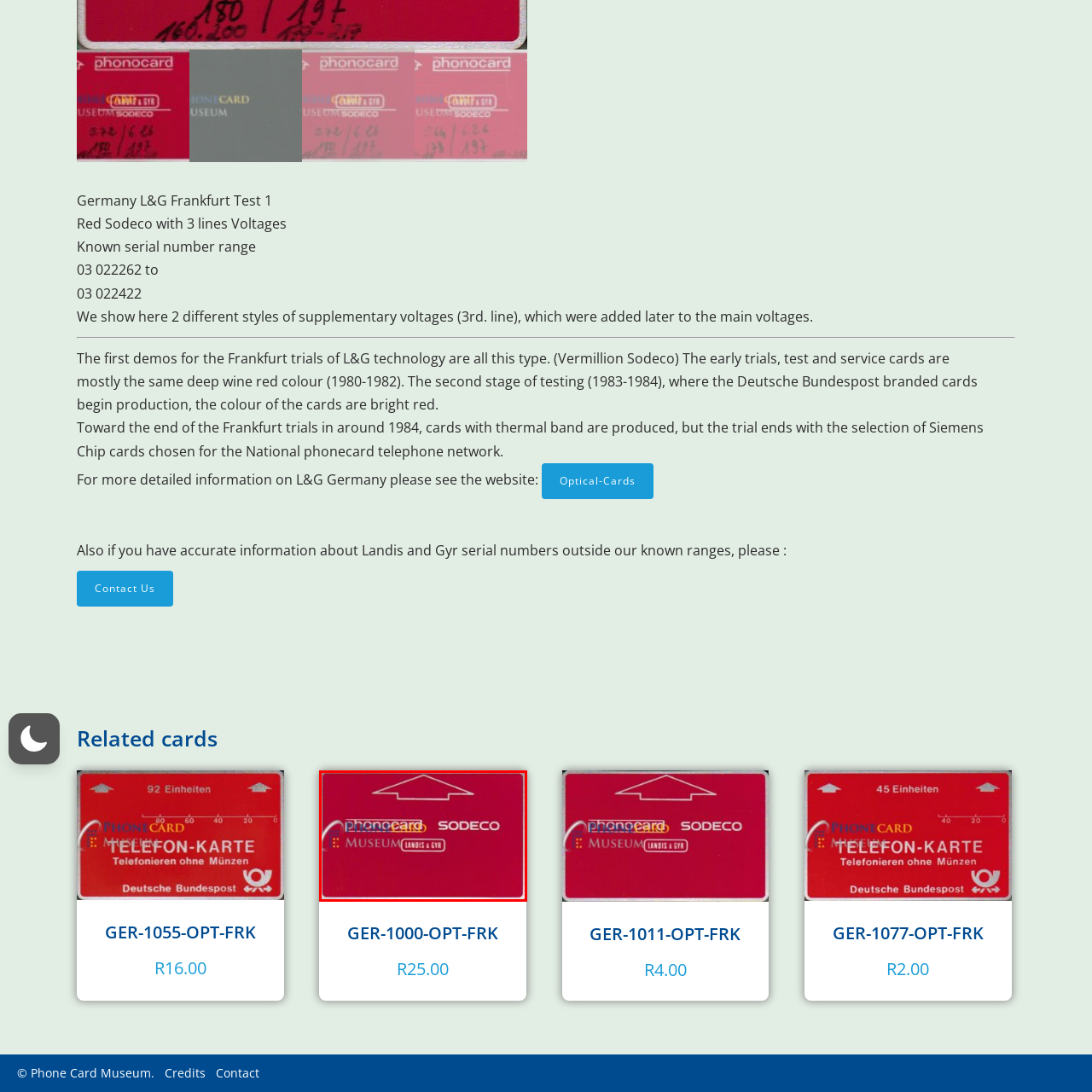Focus on the part of the image that is marked with a yellow outline and respond in detail to the following inquiry based on what you observe: 
What is the purpose of the phone card according to the Phone Card Museum?

The caption states that the card is associated with the Phone Card Museum, emphasizing its collectible status, indicating that the purpose of the phone card is to be collected.